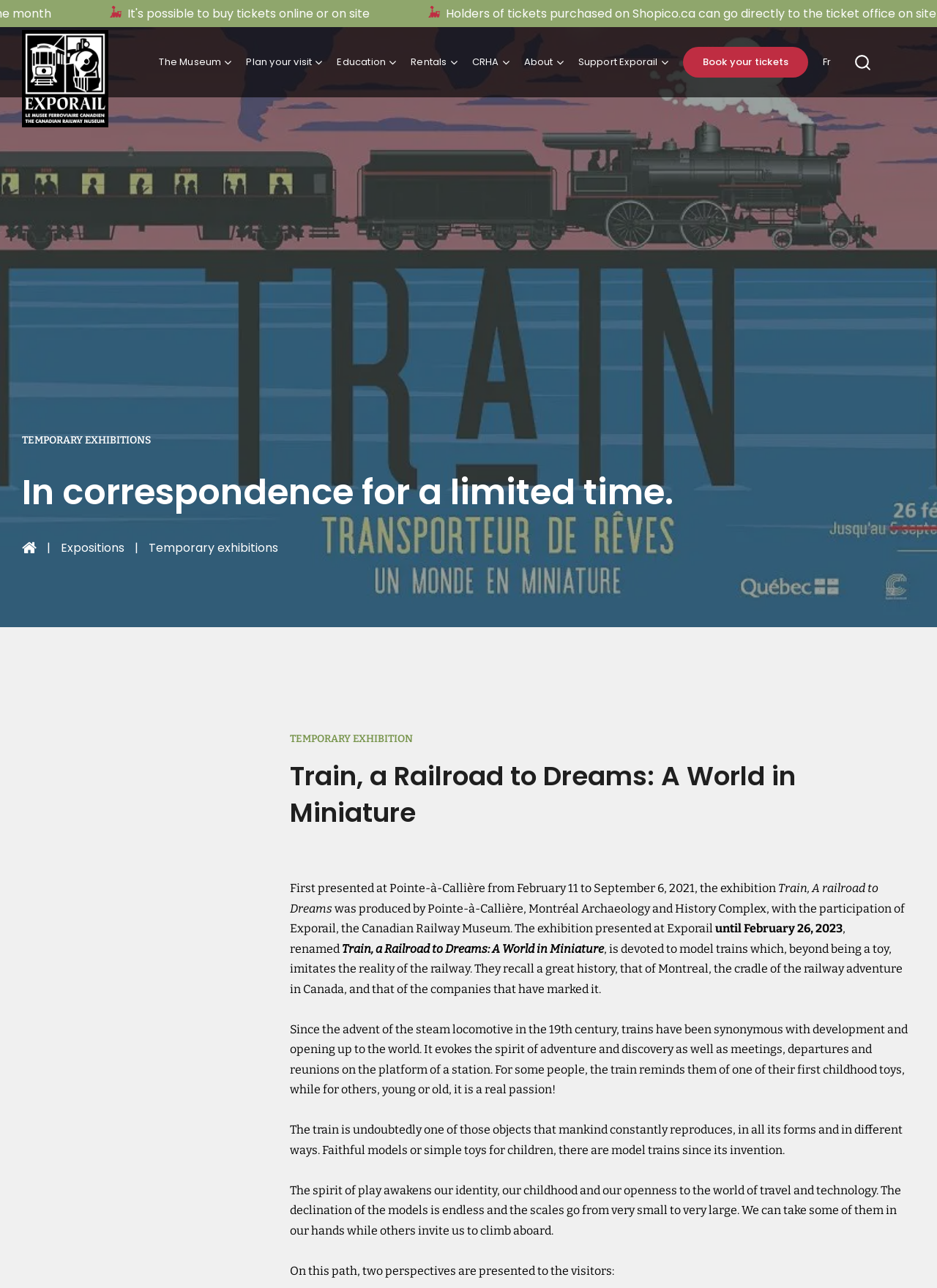Please find the bounding box coordinates of the element that must be clicked to perform the given instruction: "Book tickets for the temporary exhibition". The coordinates should be four float numbers from 0 to 1, i.e., [left, top, right, bottom].

[0.675, 0.798, 0.895, 0.826]